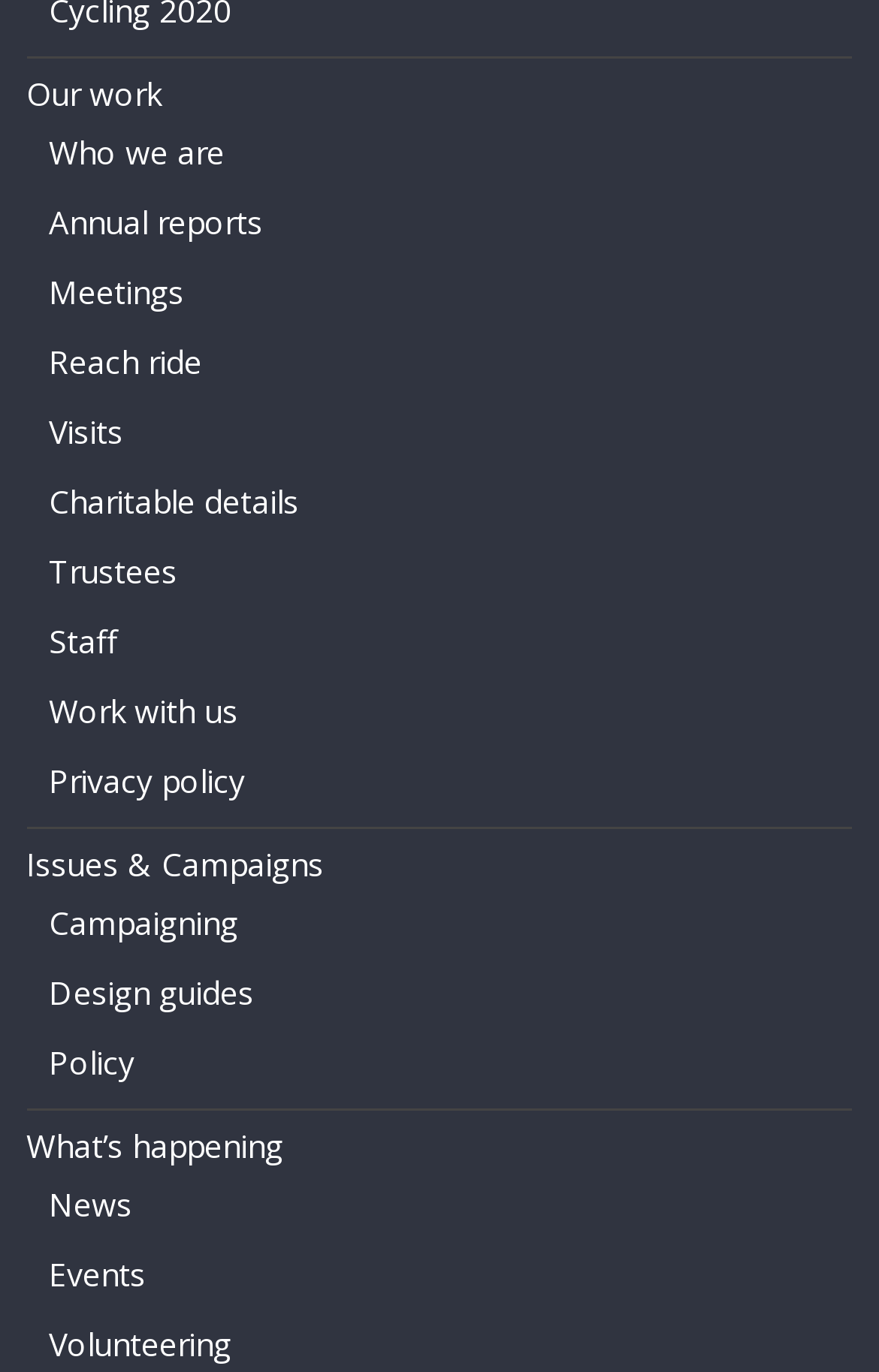Locate the UI element described by Who we are in the provided webpage screenshot. Return the bounding box coordinates in the format (top-left x, top-left y, bottom-right x, bottom-right y), ensuring all values are between 0 and 1.

[0.056, 0.095, 0.256, 0.126]